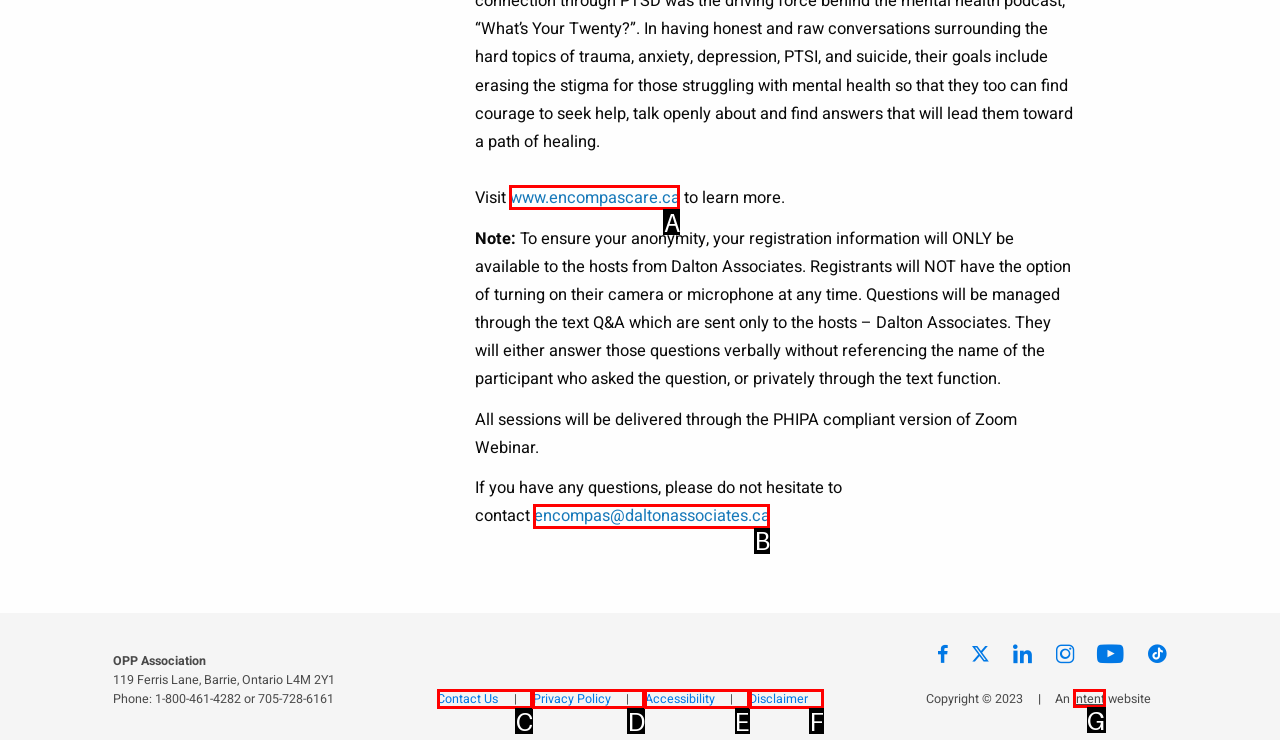Match the HTML element to the given description: Contact Us
Indicate the option by its letter.

C